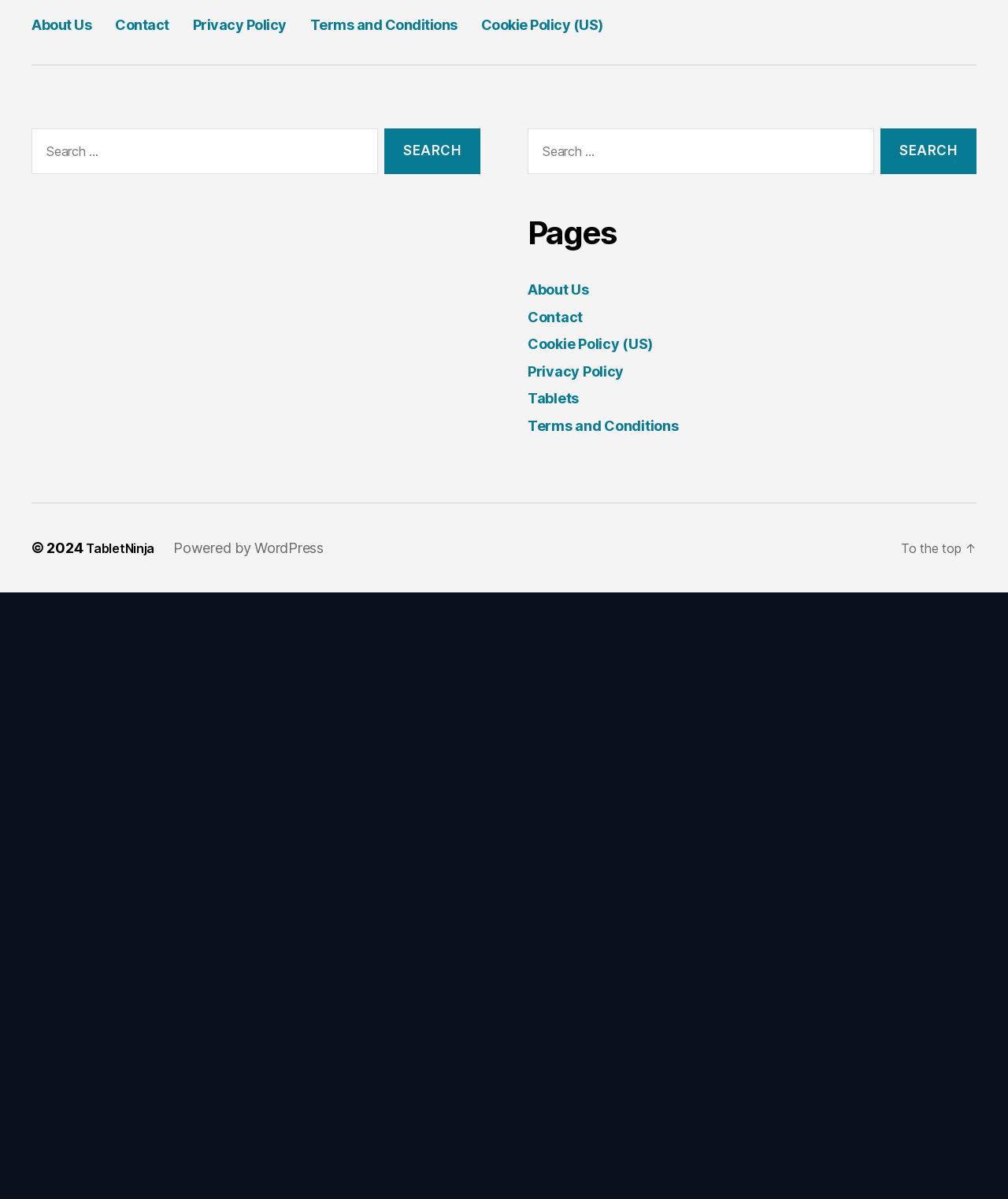How many pages of posts are available?
Using the image as a reference, give a one-word or short phrase answer.

11